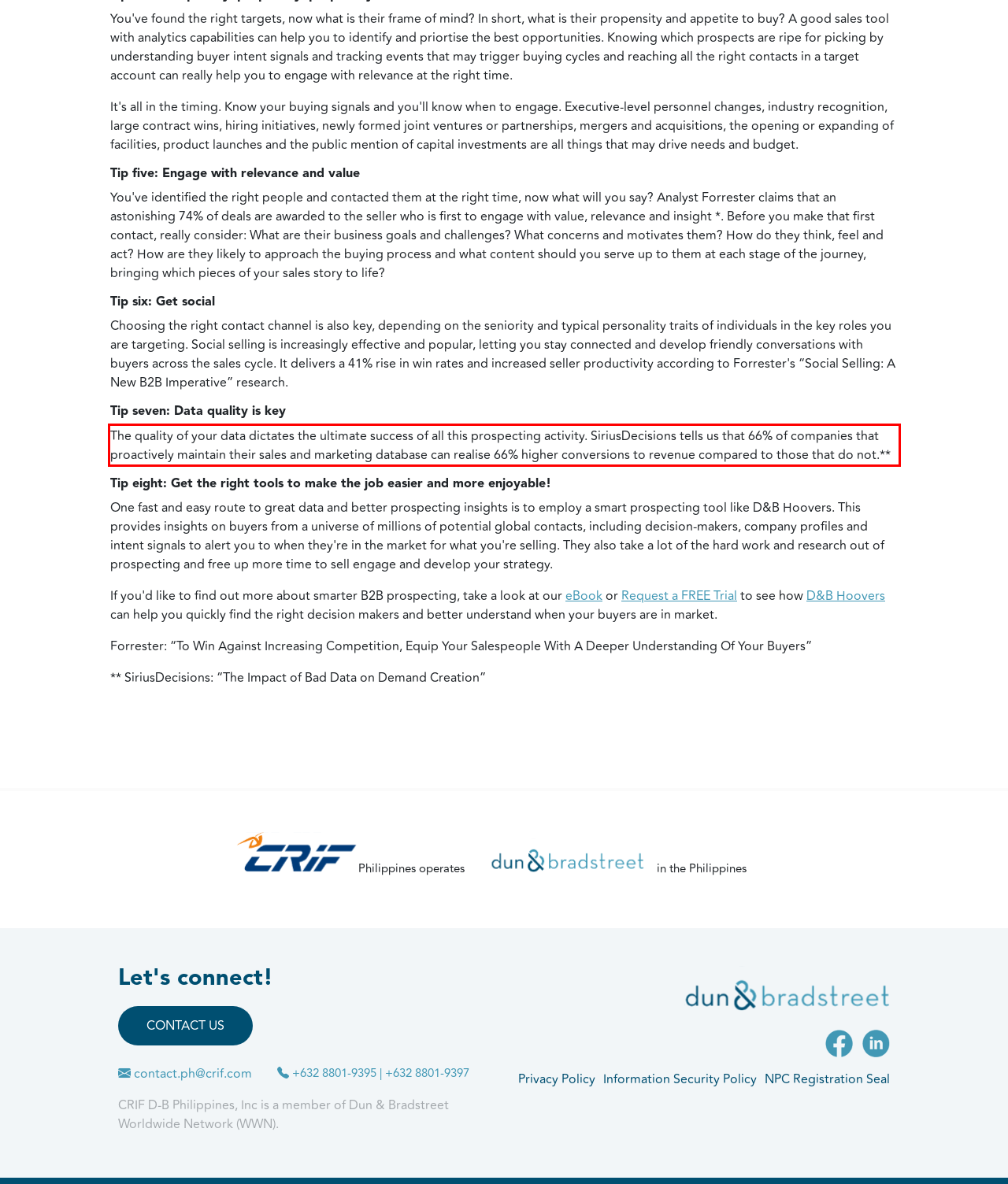Within the screenshot of a webpage, identify the red bounding box and perform OCR to capture the text content it contains.

The quality of your data dictates the ultimate success of all this prospecting activity. SiriusDecisions tells us that 66% of companies that proactively maintain their sales and marketing database can realise 66% higher conversions to revenue compared to those that do not.**